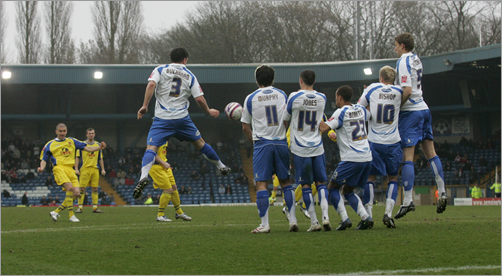What is the weather like in the stadium?
Look at the image and respond to the question as thoroughly as possible.

The caption describes the backdrop of the stadium as being set in 'dreary weather', indicating that the weather is gloomy and unpleasant.